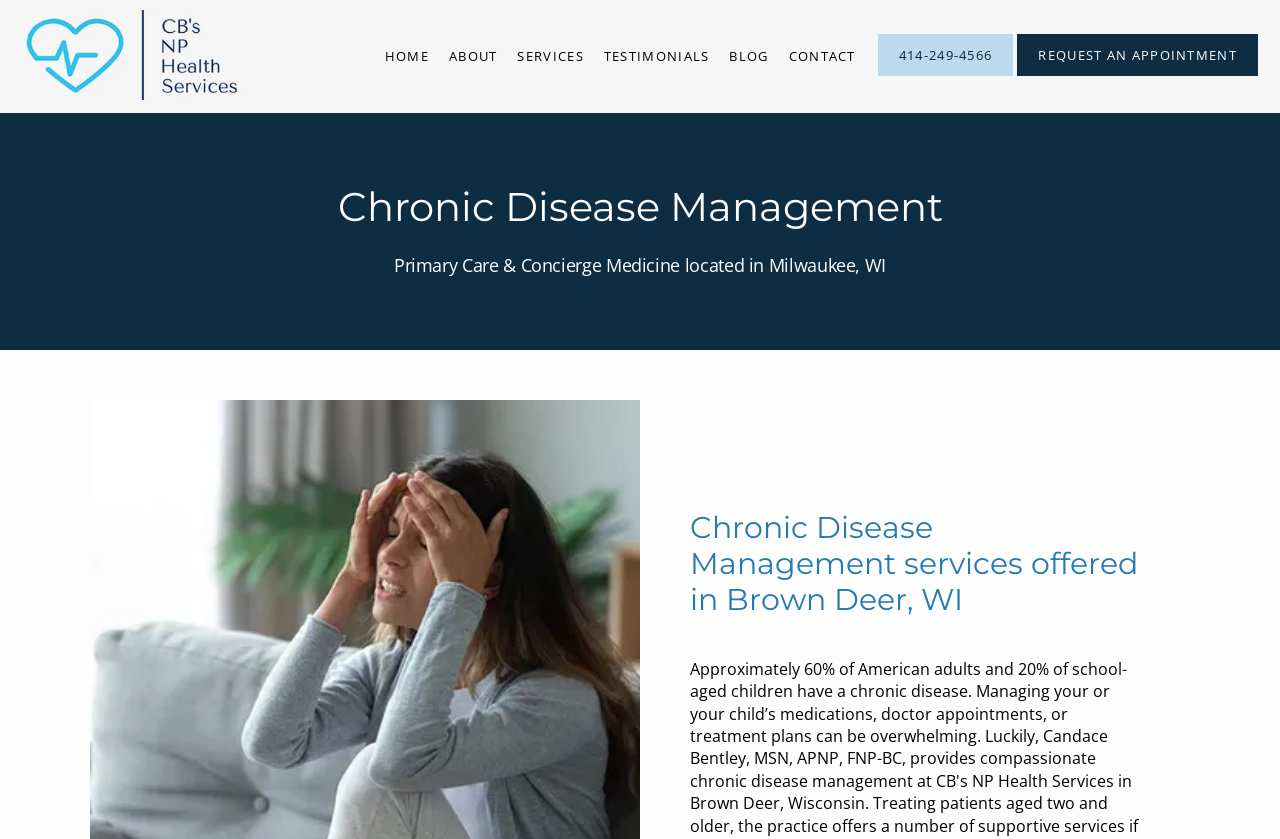How can I request an appointment?
Using the screenshot, give a one-word or short phrase answer.

Click the 'REQUEST AN APPOINTMENT' button